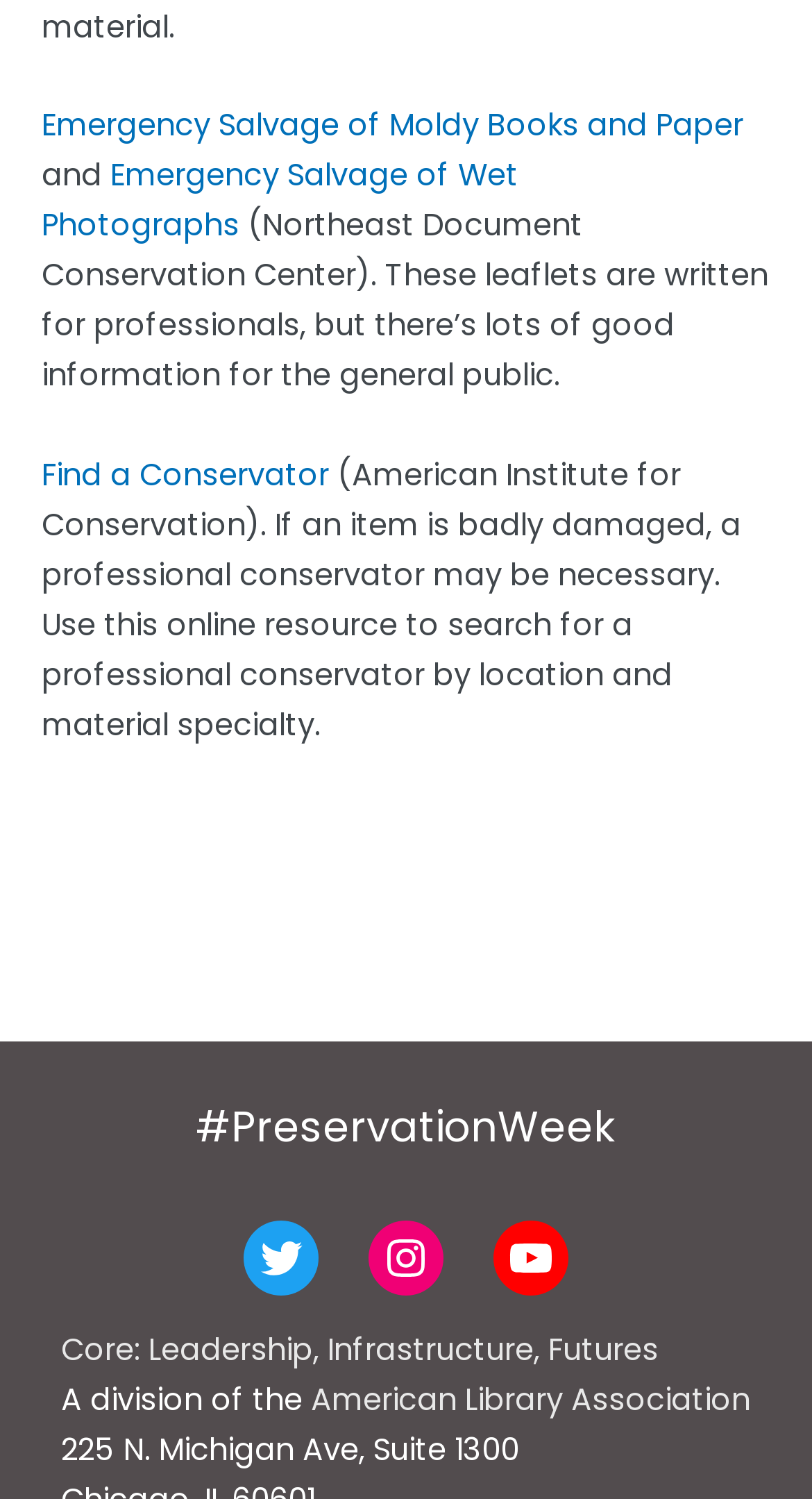How many social media platforms are linked?
We need a detailed and exhaustive answer to the question. Please elaborate.

The webpage has links to Twitter, Instagram, and YouTube, which are three social media platforms.